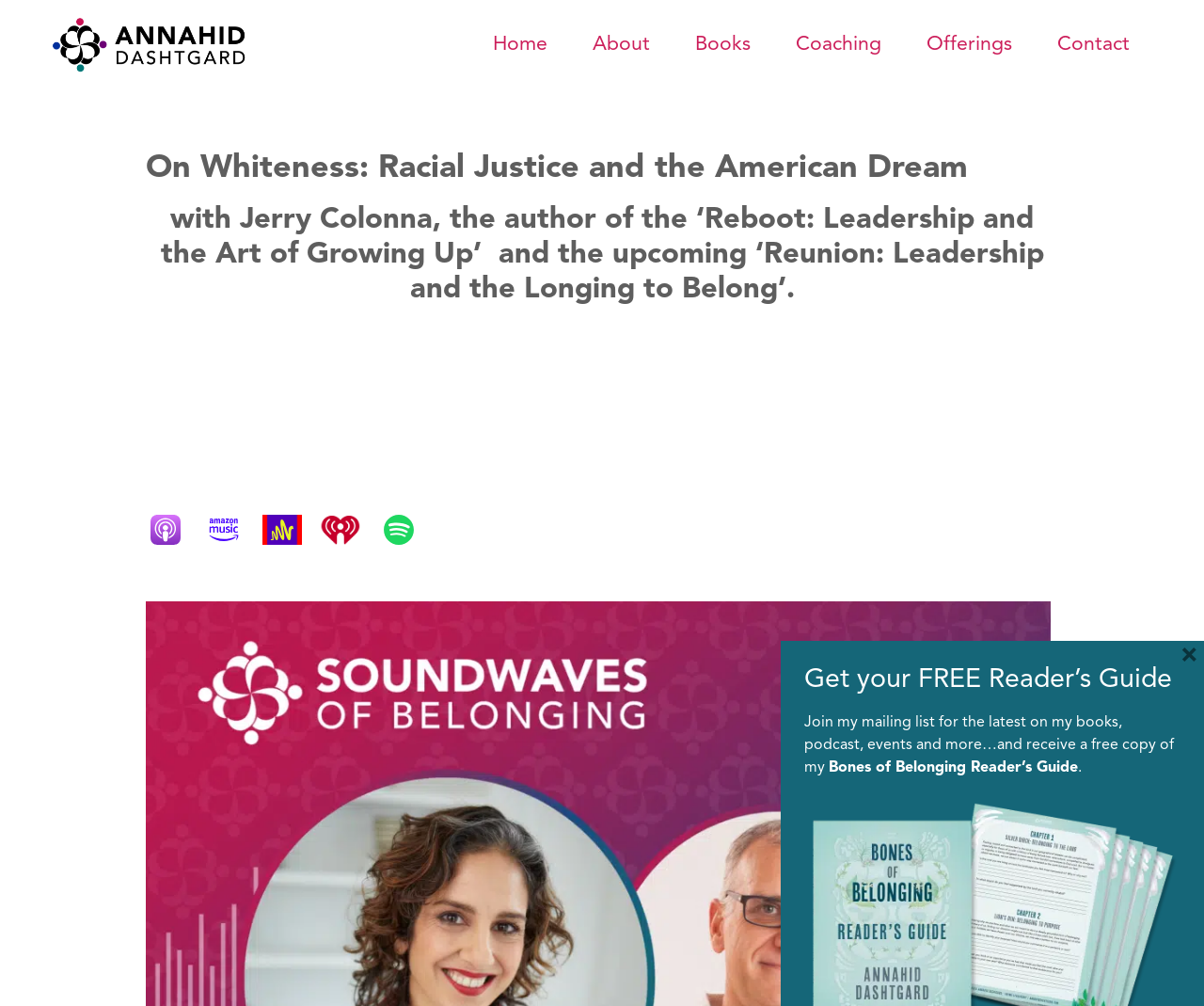What is the author of the book 'Reboot: Leadership and the Art of Growing Up'?
Answer the question with just one word or phrase using the image.

Jerry Colonna